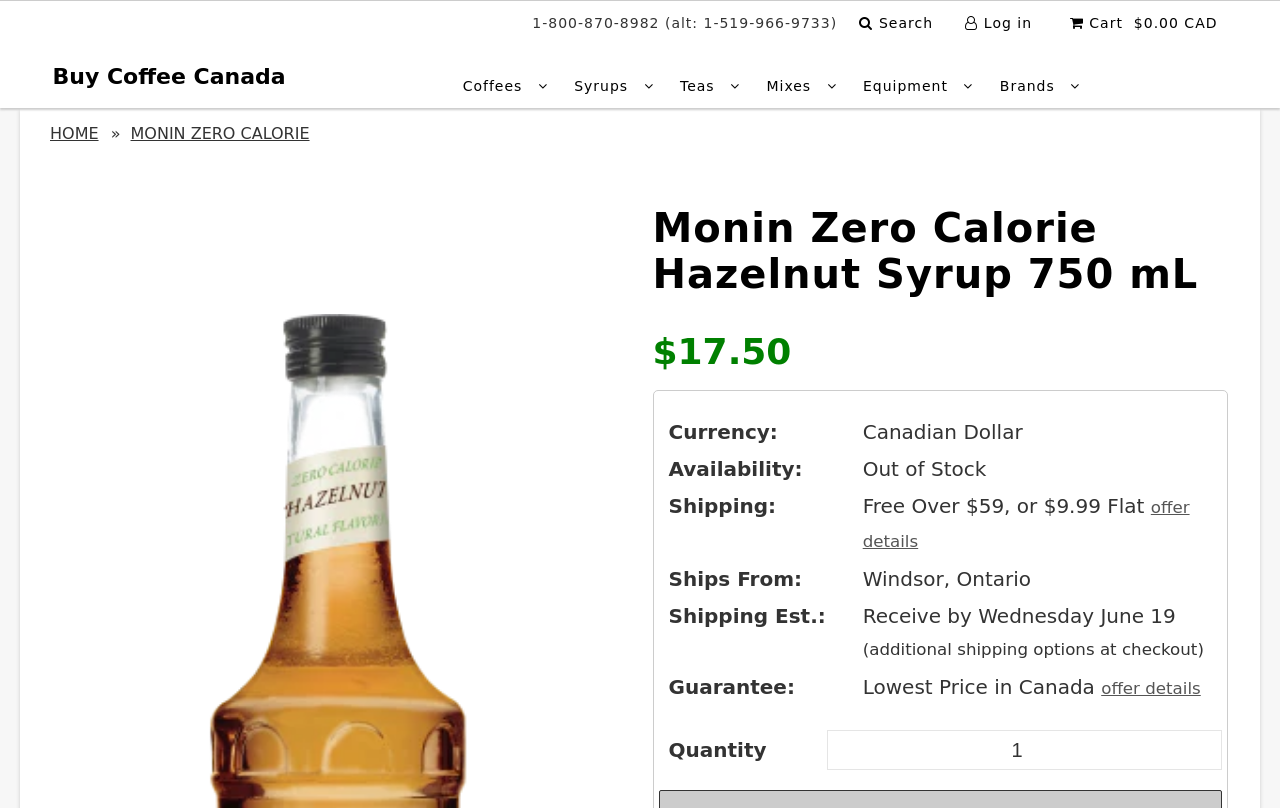Provide a brief response in the form of a single word or phrase:
Is the product currently in stock?

No